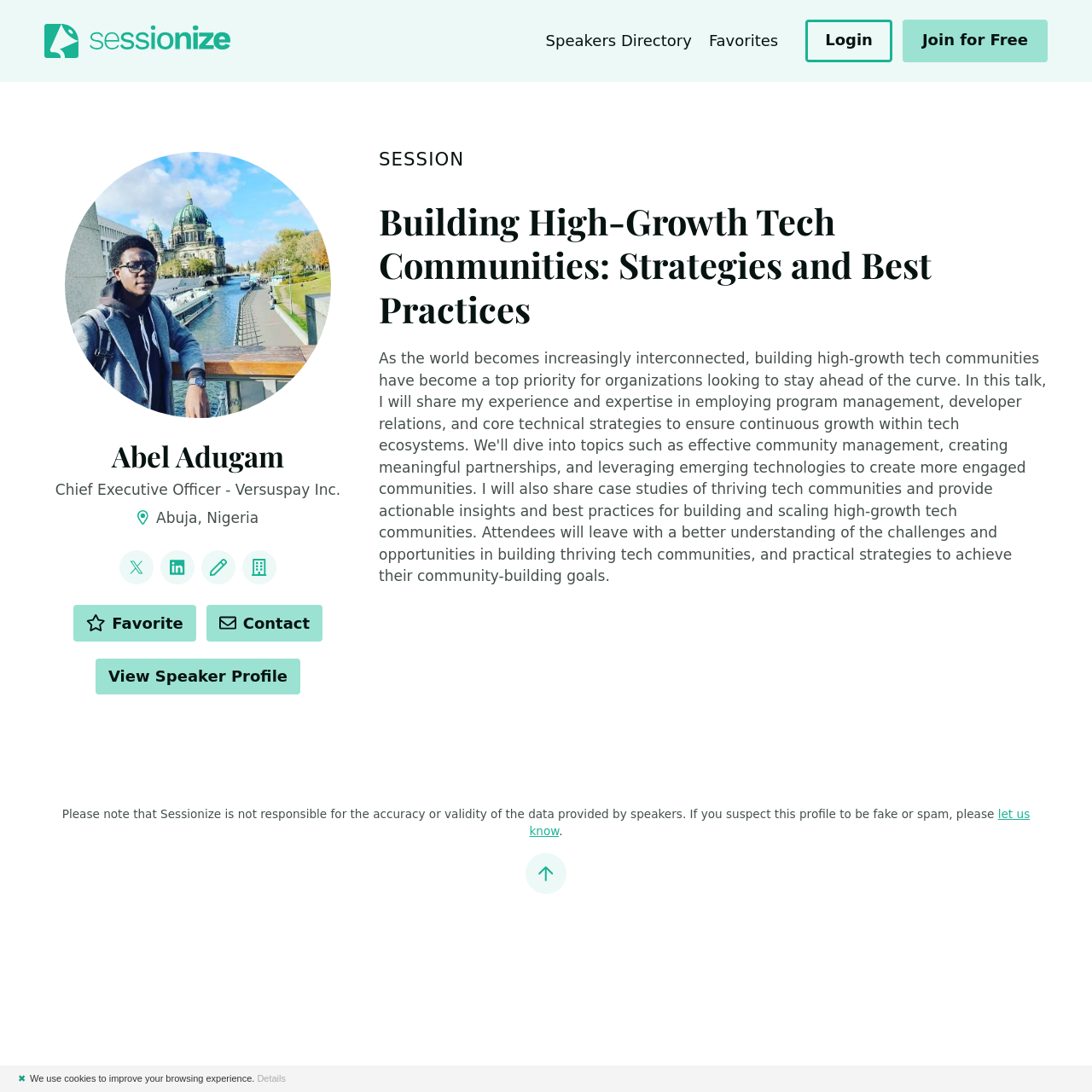Please indicate the bounding box coordinates for the clickable area to complete the following task: "Jump to navigation". The coordinates should be specified as four float numbers between 0 and 1, i.e., [left, top, right, bottom].

[0.009, 0.009, 0.041, 0.028]